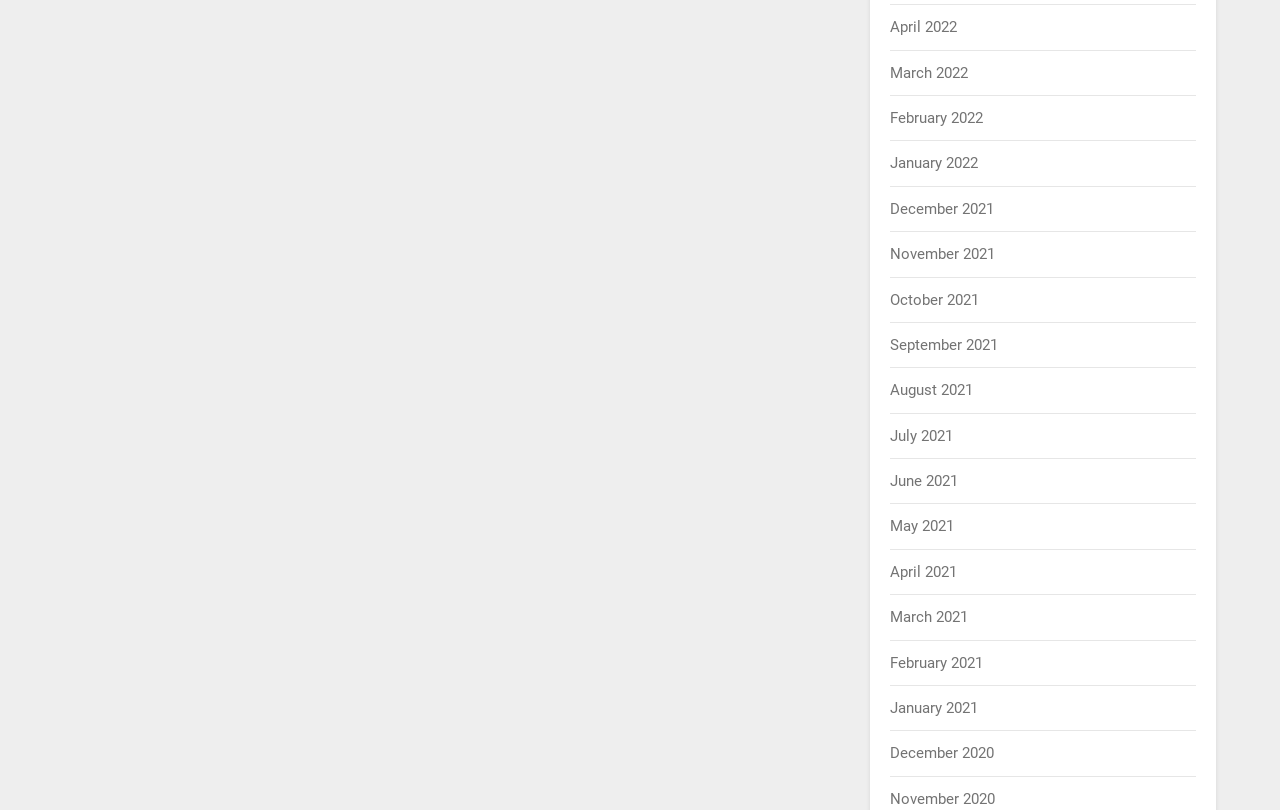Locate the bounding box of the UI element described by: "December 2021" in the given webpage screenshot.

[0.696, 0.247, 0.777, 0.269]